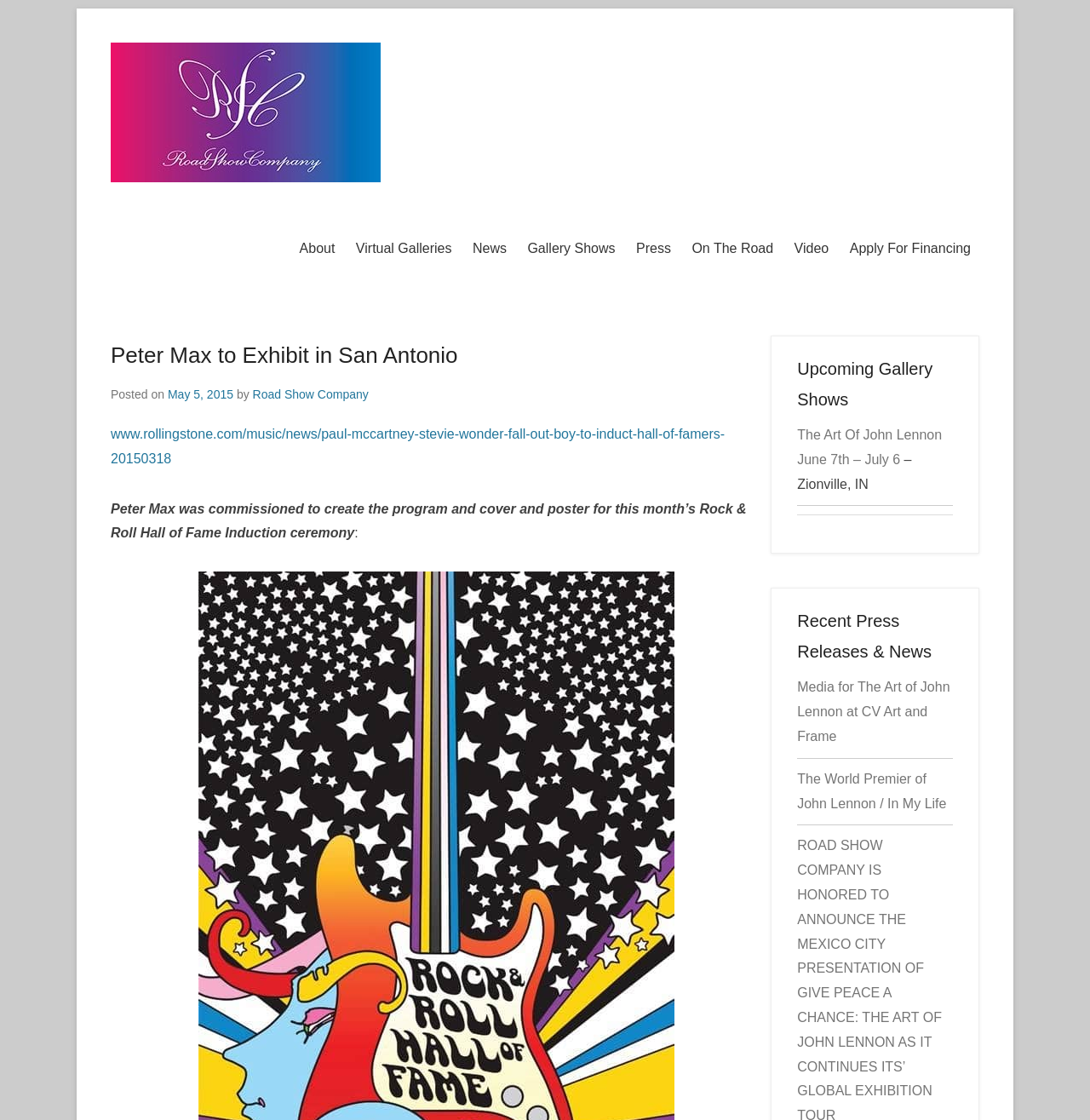Can you pinpoint the bounding box coordinates for the clickable element required for this instruction: "Read the news about 'Peter Max to Exhibit in San Antonio'"? The coordinates should be four float numbers between 0 and 1, i.e., [left, top, right, bottom].

[0.102, 0.306, 0.42, 0.329]